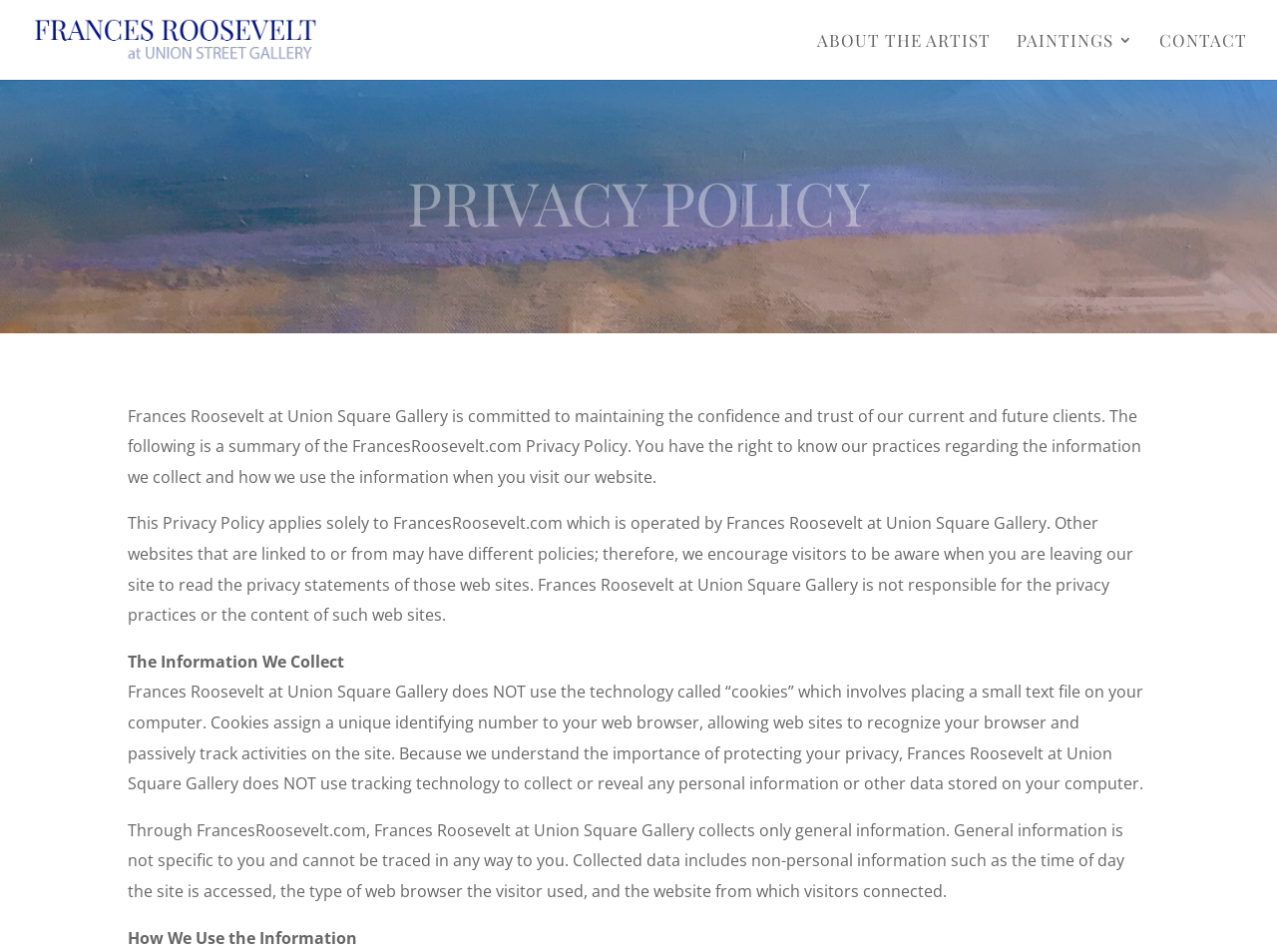From the webpage screenshot, identify the region described by alt="Frances Roosevelt". Provide the bounding box coordinates as (top-left x, top-left y, bottom-right x, bottom-right y), with each value being a floating point number between 0 and 1.

[0.027, 0.027, 0.318, 0.052]